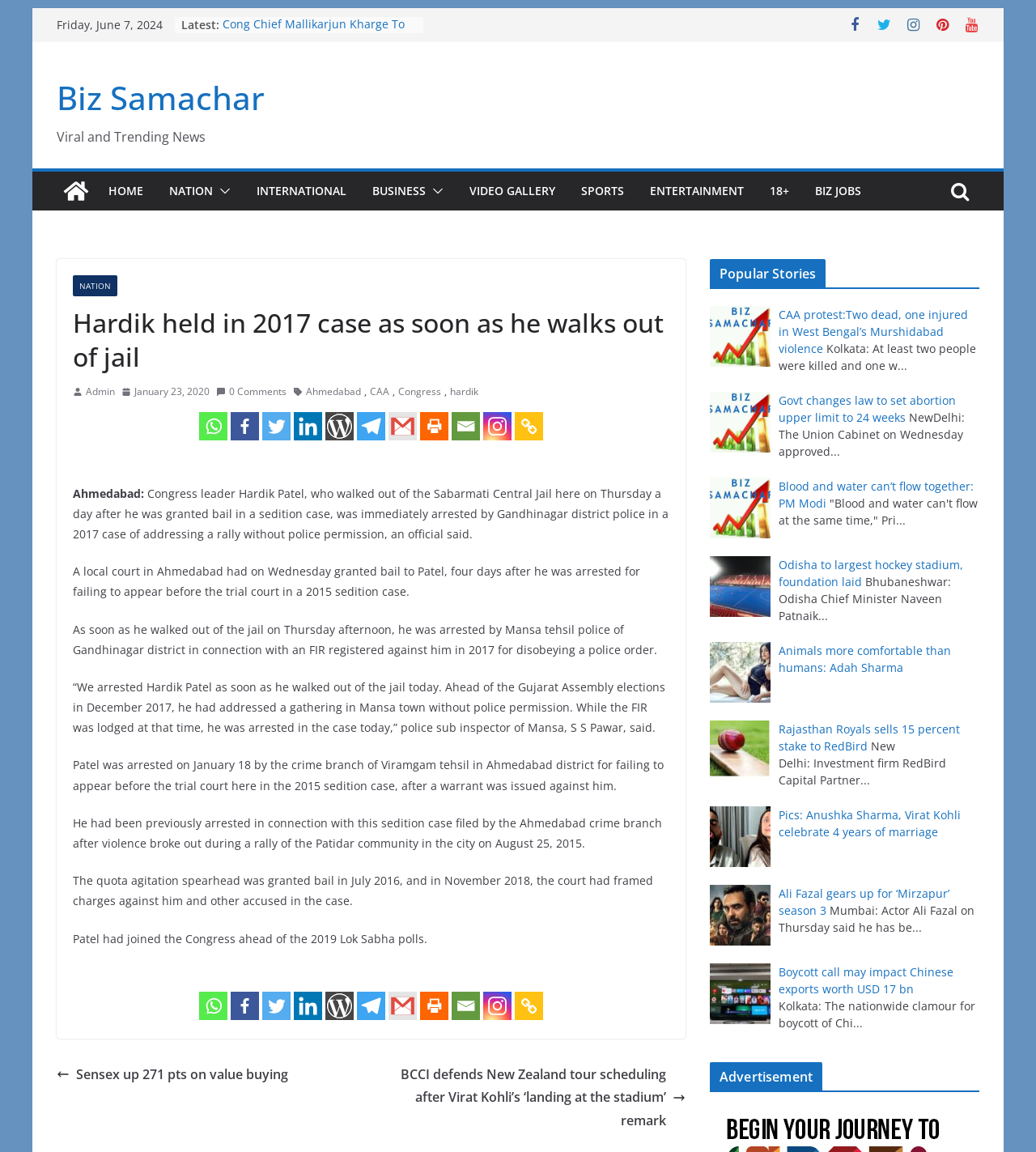Using the information in the image, could you please answer the following question in detail:
How many social media links are present at the bottom of the webpage?

At the bottom of the webpage, there are social media links to Whatsapp, Facebook, Twitter, Linkedin, WordPress, Telegram, Gmail, Print, and Email, which makes a total of 9 links.